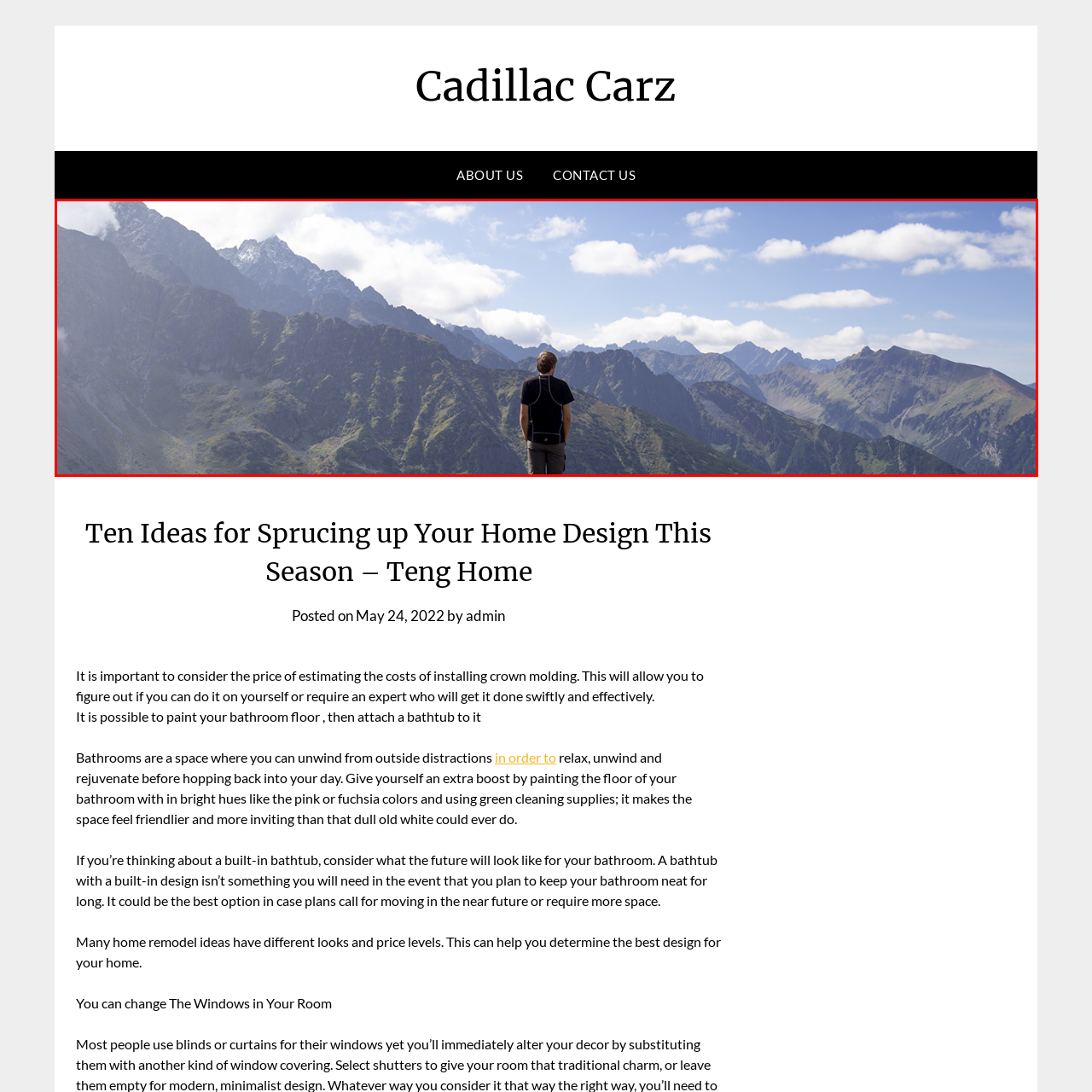Generate a detailed caption for the image within the red outlined area.

In this captivating image, a lone figure stands at the edge of a majestic mountainous landscape, gazing out at the breathtaking view before them. The scene showcases a rugged terrain adorned with rolling hills and steep peaks, where the vibrant greens of the valleys contrast beautifully with the darker, rocky mountainsides. The sky overhead is a bright blue, dotted with fluffy white clouds that add to the serene atmosphere.

The person, clad in a casual outfit, seems to embrace nature's tranquility, representing a spirit of adventure and exploration. This moment captures the essence of seeking inspiration and peace amid the grandeur of the natural world, inviting viewers to reflect on the beauty and awe that lies beyond urban life, and to consider the possibilities of embarking on their own journeys into the wilderness.